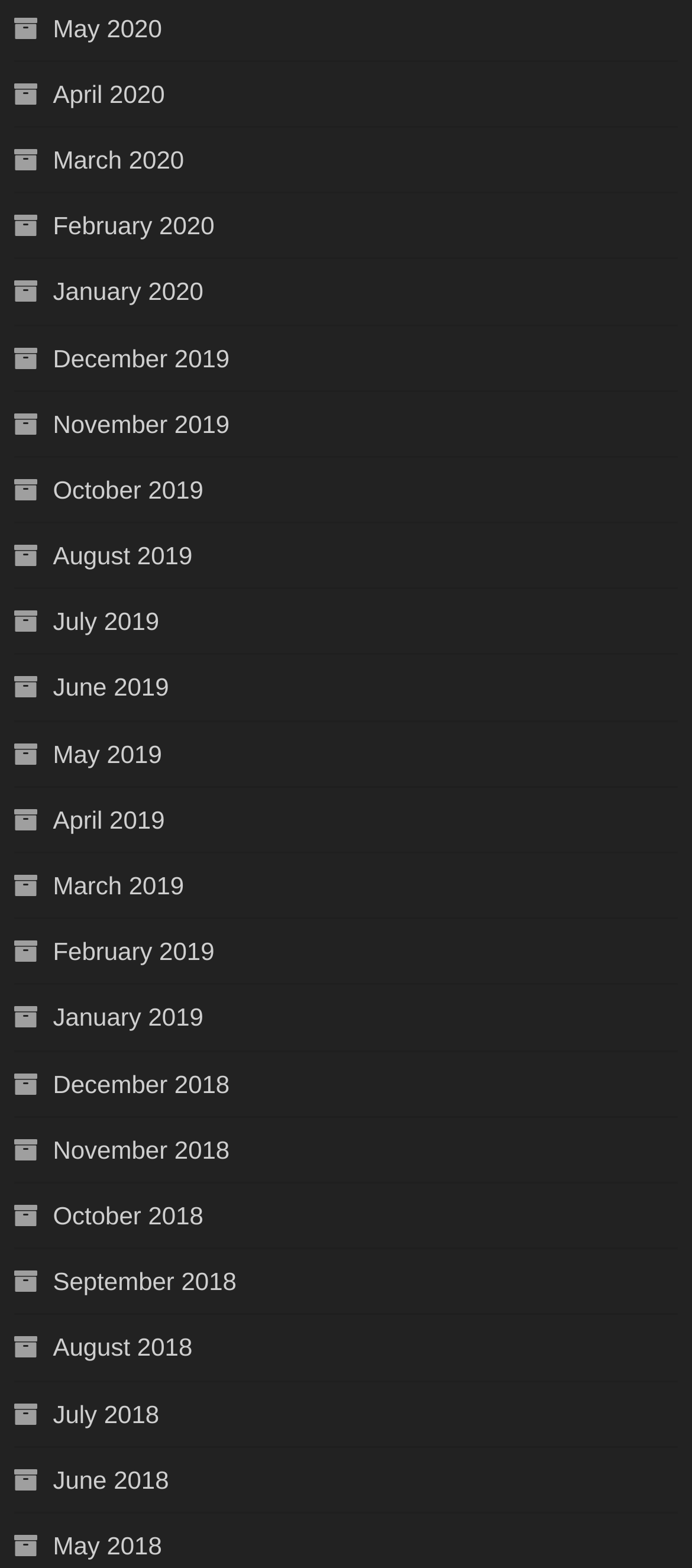Examine the screenshot and answer the question in as much detail as possible: What is the earliest month listed?

By examining the list of links, I can see that the earliest month listed is June 2018, which is the last link in the list.